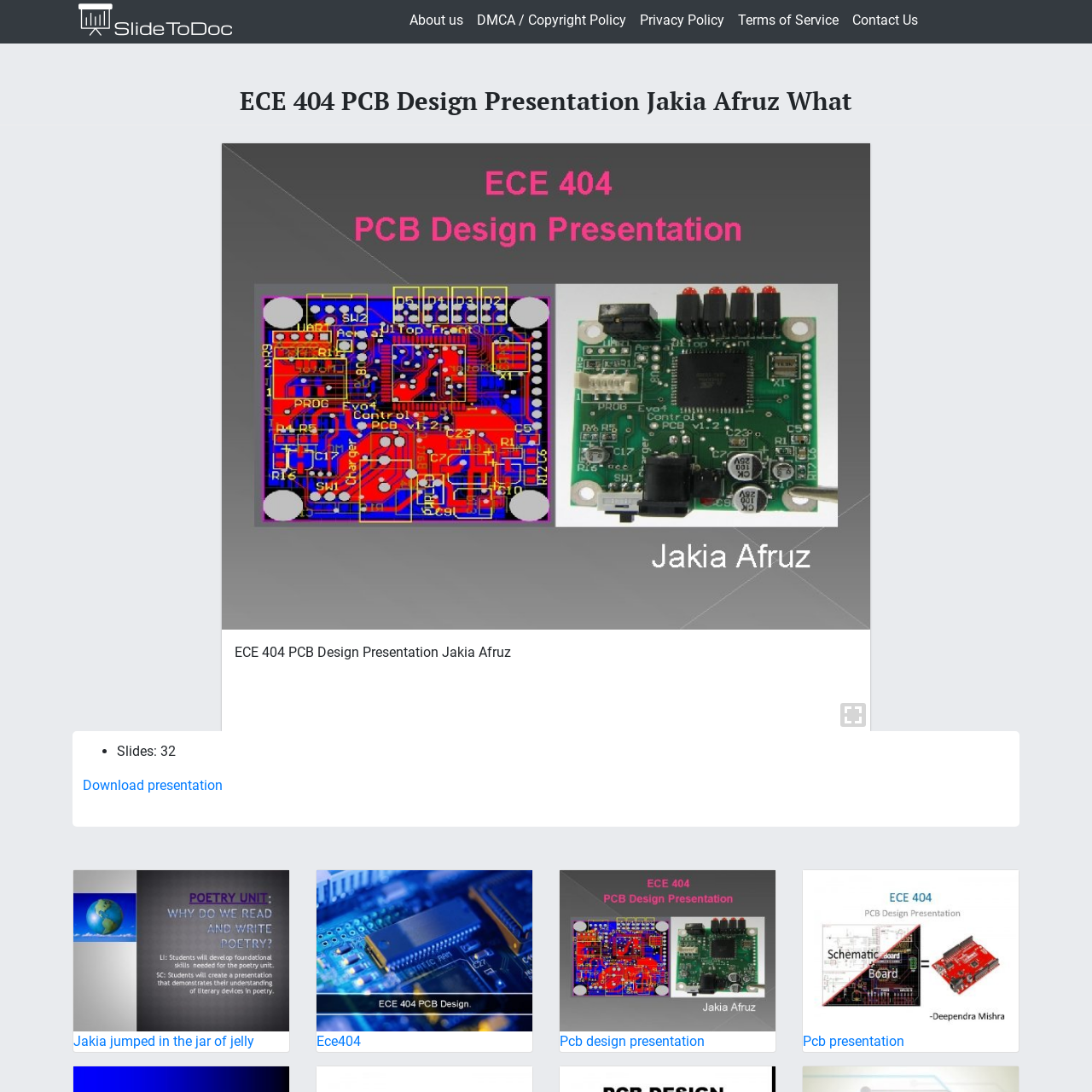Give an elaborate description of the visual elements within the red-outlined box.

The image represents a graphical element related to the "ECE 404 PCB Design Presentation." It likely serves as a visual introduction or a thematic element for the presentation, indicating the topic and subject matter at hand. The title "Jakia Afruz" suggests a possible connection to the presenter or the creator of the content. This graphical representation may include relevant icons or symbols associated with PCB (Printed Circuit Board) design, enhancing the document's educational value and user engagement by visually summarizing key concepts of the subject. The overall design aligns with the academic context, aiming to inform and educate viewers about PCB design principles and practices.